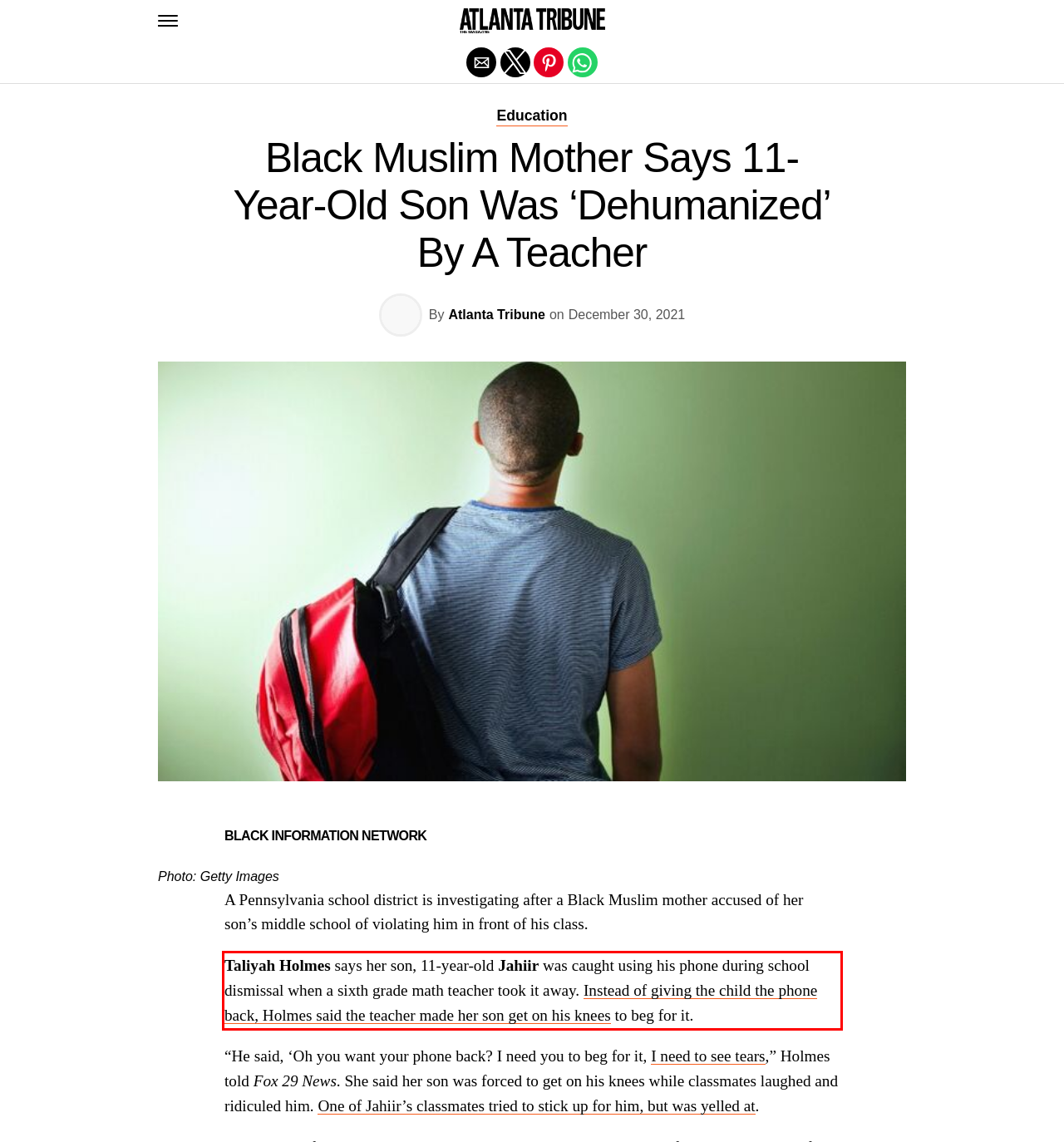Please perform OCR on the UI element surrounded by the red bounding box in the given webpage screenshot and extract its text content.

Taliyah Holmes says her son, 11-year-old Jahiir was caught using his phone during school dismissal when a sixth grade math teacher took it away. Instead of giving the child the phone back, Holmes said the teacher made her son get on his knees to beg for it.